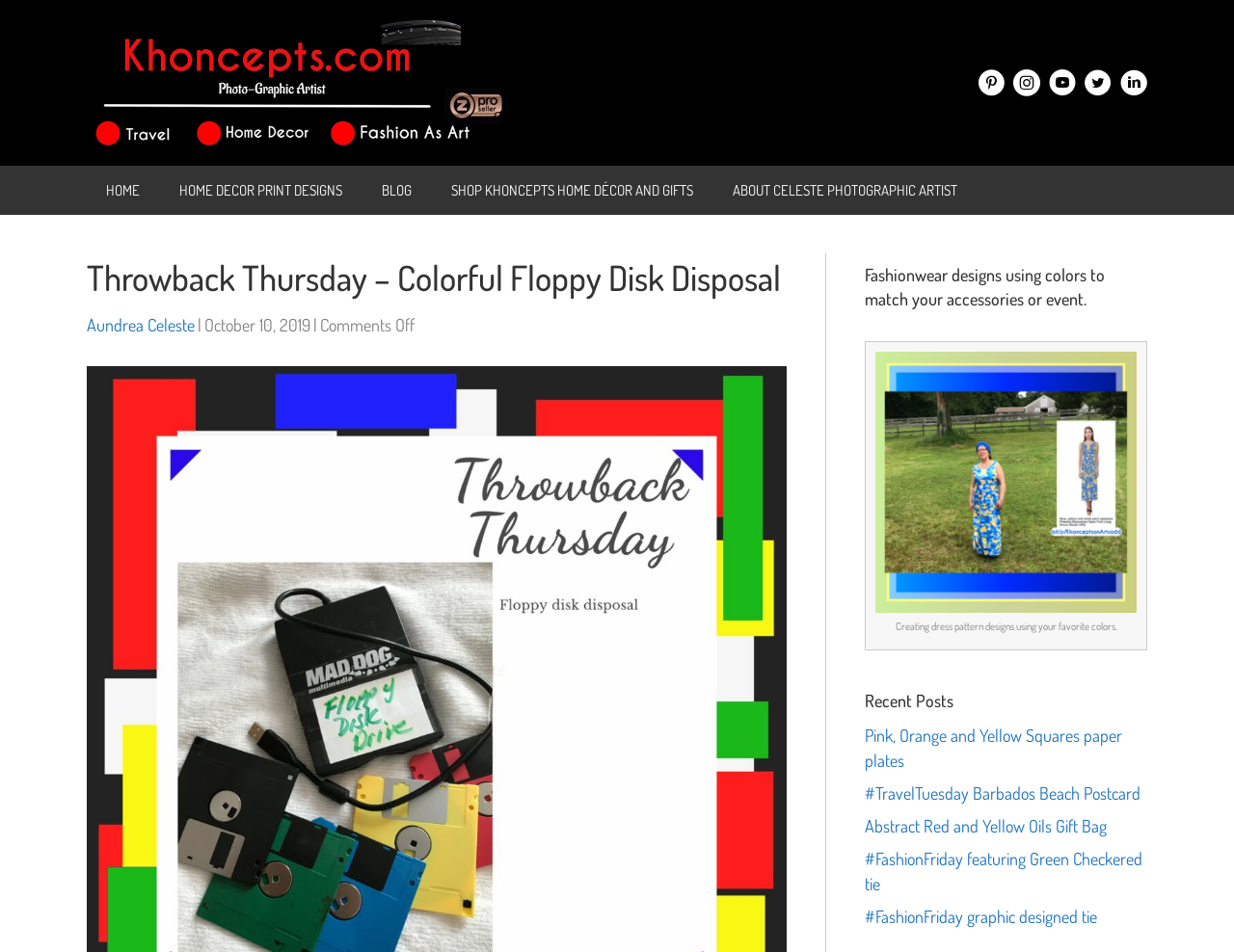Please identify the bounding box coordinates of the area that needs to be clicked to fulfill the following instruction: "check recent posts."

[0.701, 0.723, 0.93, 0.749]